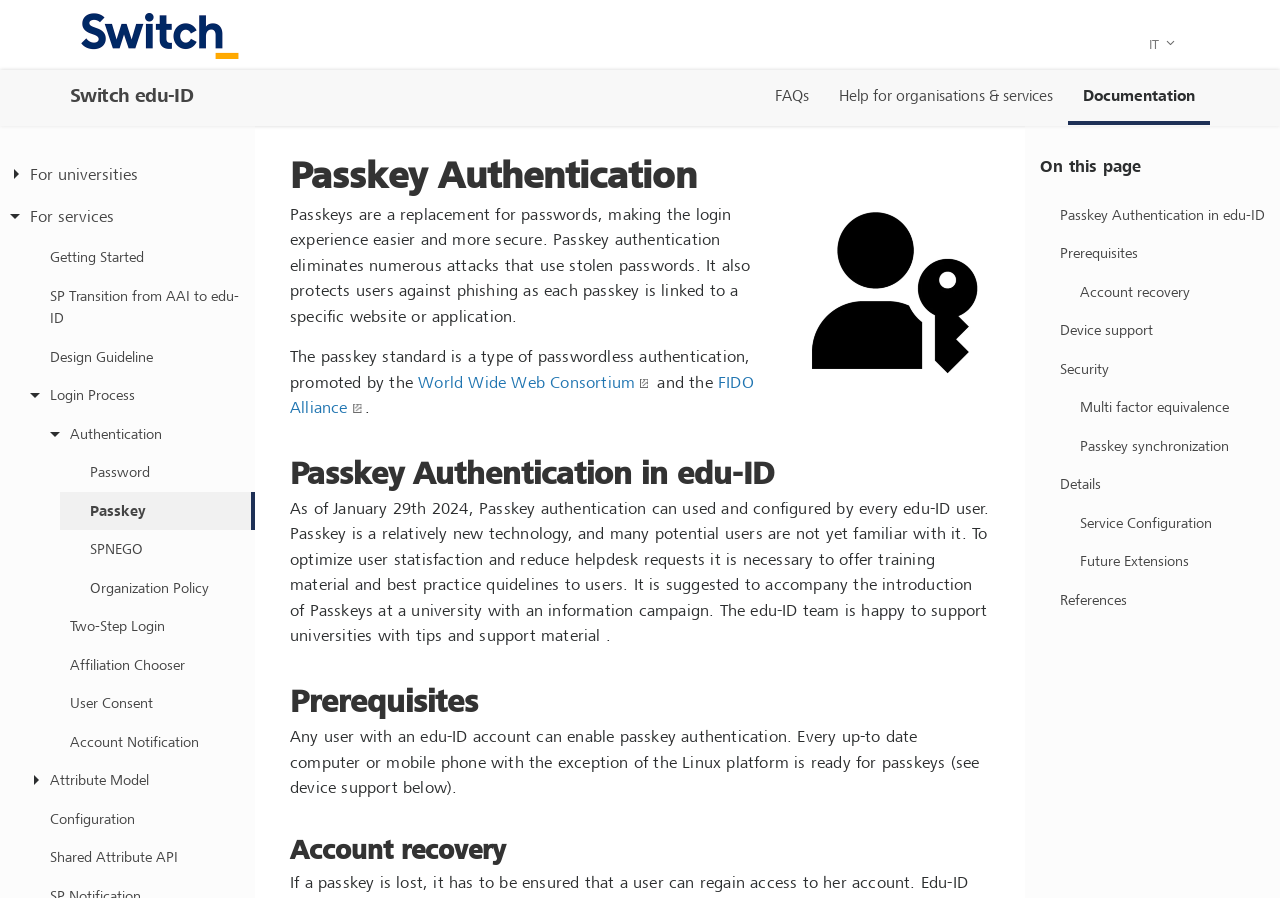Find and provide the bounding box coordinates for the UI element described with: "Password".

[0.047, 0.504, 0.199, 0.547]